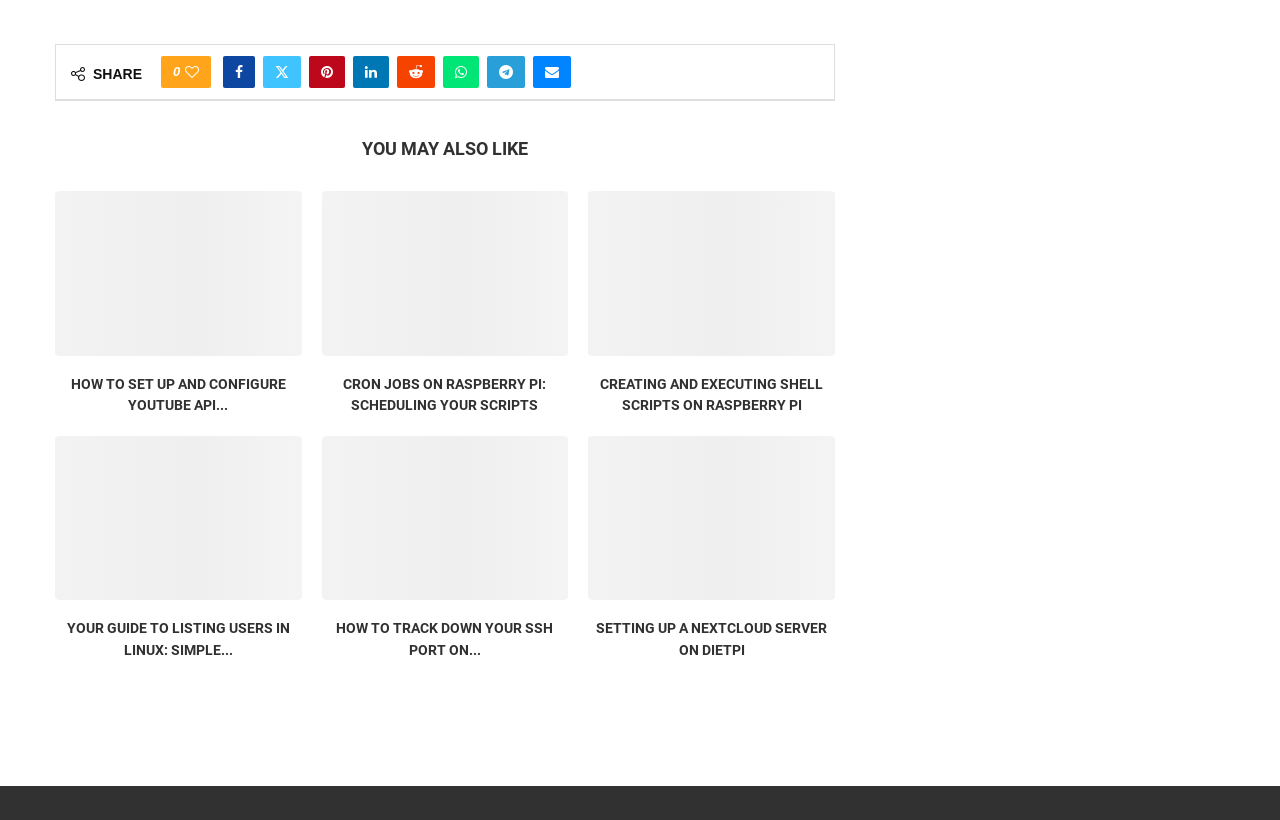What is the title of the section below the sharing links?
Please respond to the question with a detailed and well-explained answer.

The section below the sharing links is titled 'YOU MAY ALSO LIKE', which suggests that the content in this section is related to the main content of the webpage and may be of interest to the user.